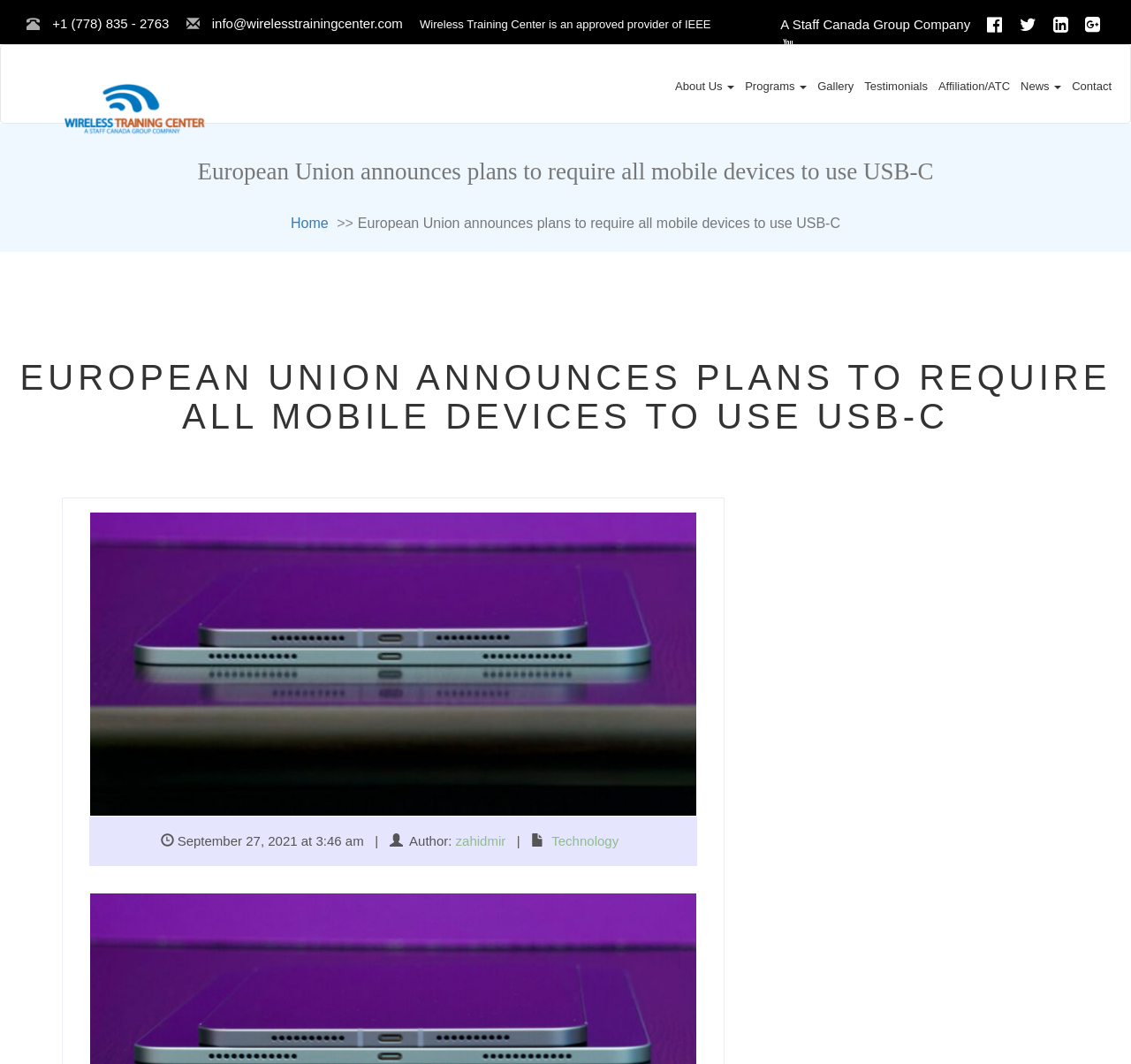What is the phone number at the top of the page?
Can you offer a detailed and complete answer to this question?

I found the phone number by looking at the top of the page, where I saw a link with the text '+1 (778) 835 - 2763'. This is likely a contact phone number for the website.